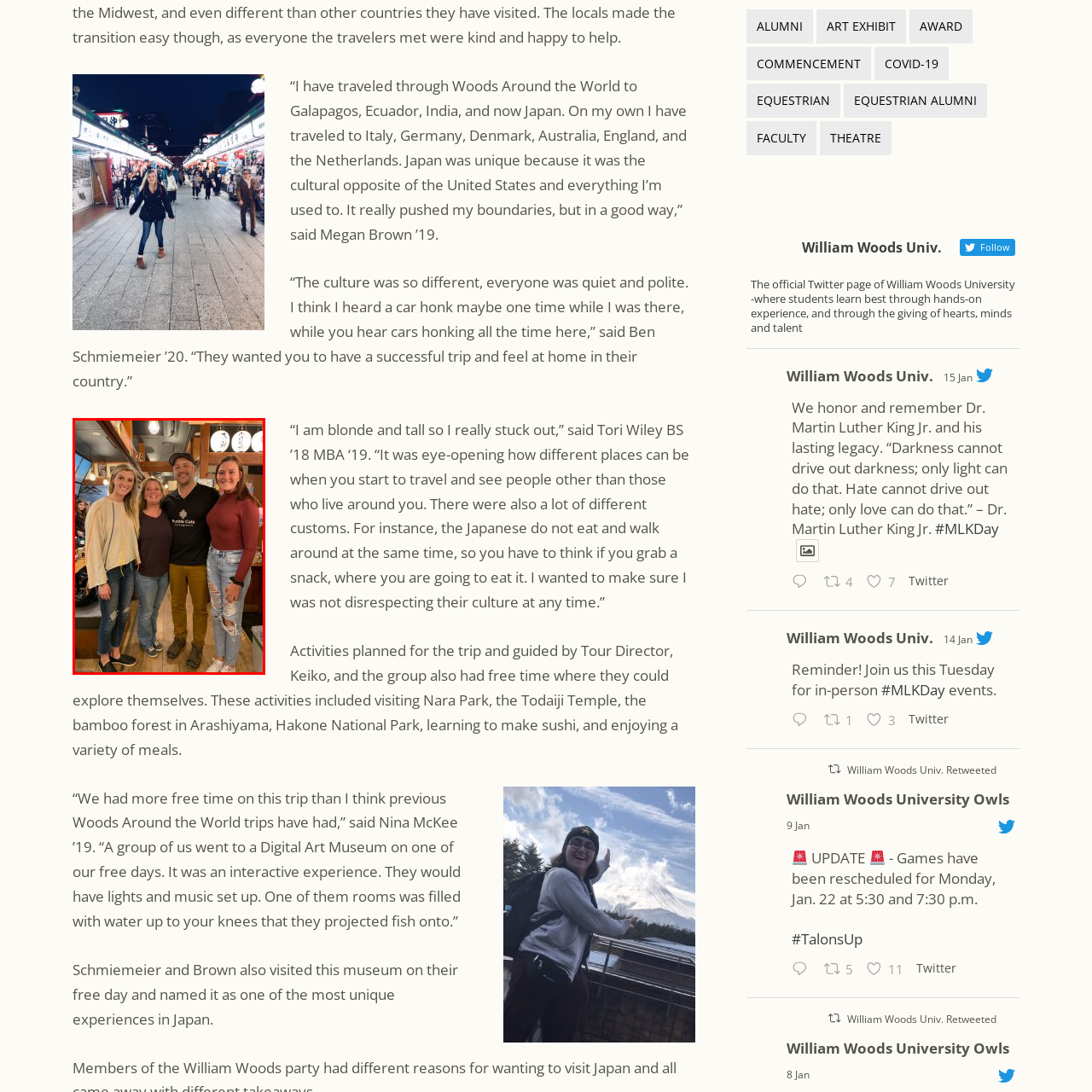Describe in detail the image that is highlighted by the red bounding box.

In a lively Japanese restaurant, four members of the "Woods Around the World" crew gather for a memorable photo. They appear to be enjoying their time in Japan, which has been described as a unique cultural experience, contrasting starkly with the norms of the United States. Each person radiates joy and friendliness, embodying the spirit of exploration and cultural exchange. This gathering comes after their travels around various countries, including adventures in Ecuador, India, and several European nations. Their reflections on these experiences highlight the significance of travel in understanding diverse customs and lifestyles.